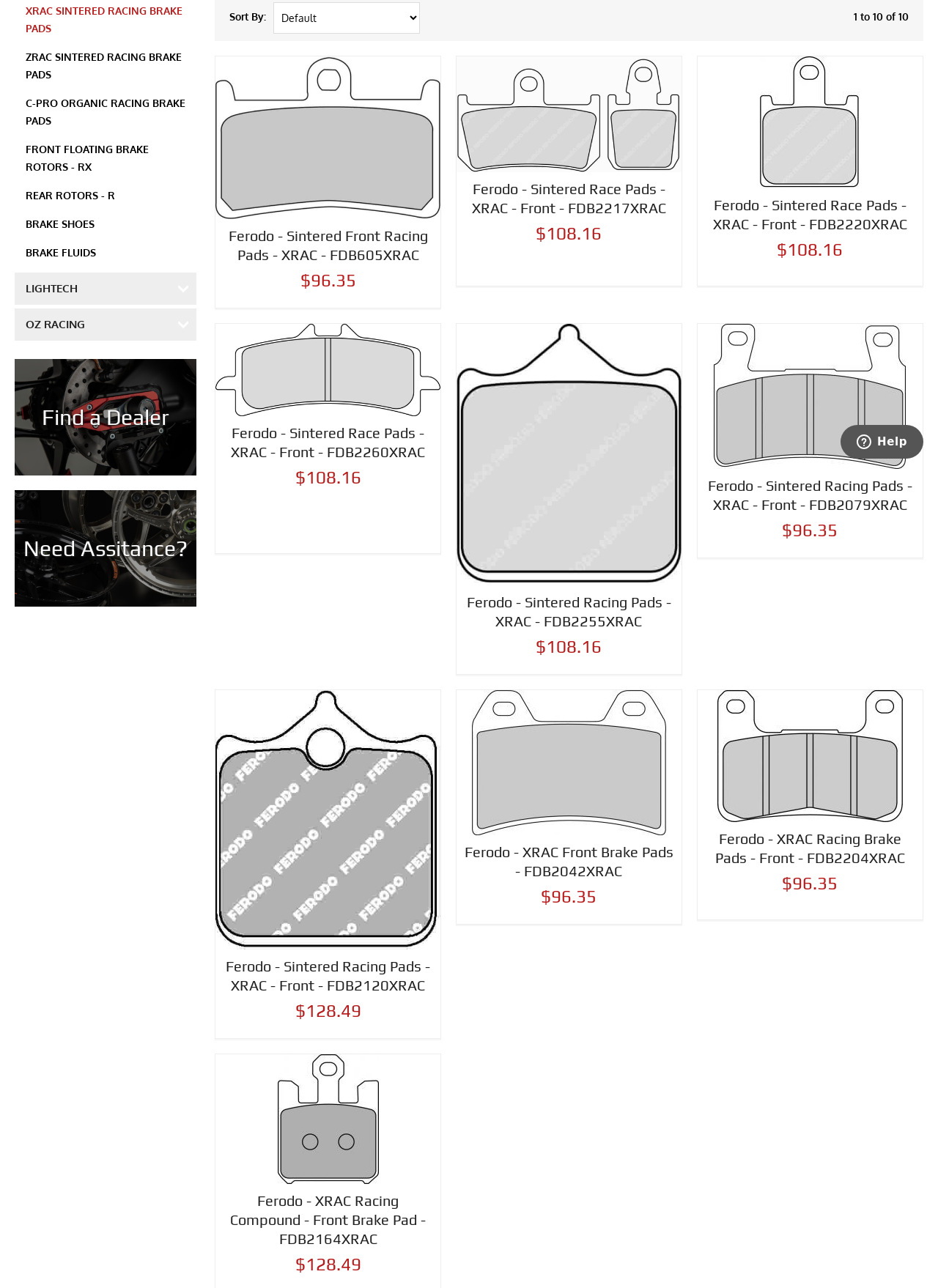Bounding box coordinates should be provided in the format (top-left x, top-left y, bottom-right x, bottom-right y) with all values between 0 and 1. Identify the bounding box for this UI element: Lightech

[0.016, 0.212, 0.209, 0.237]